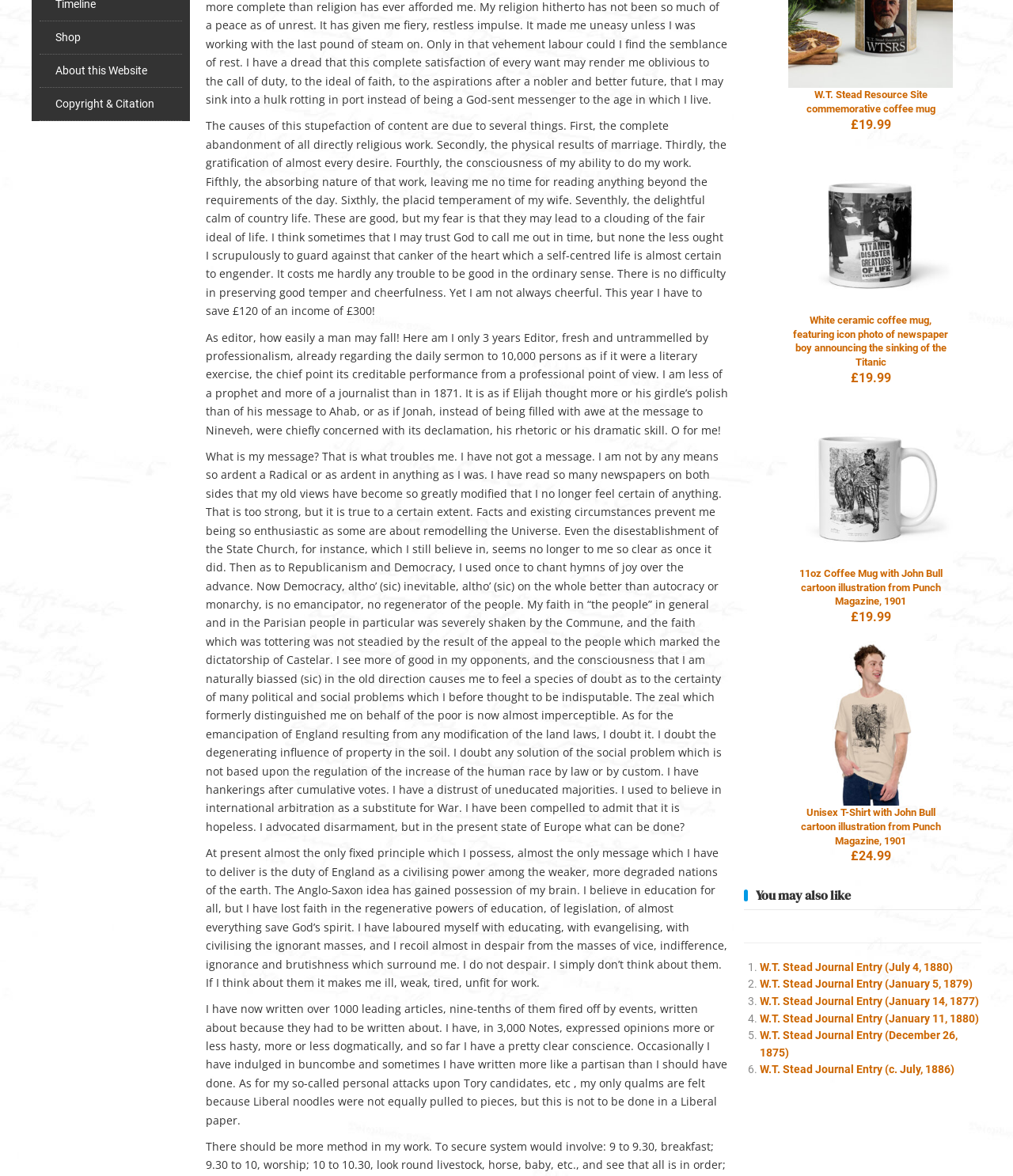Identify the bounding box coordinates for the UI element described as follows: Shop. Use the format (top-left x, top-left y, bottom-right x, bottom-right y) and ensure all values are floating point numbers between 0 and 1.

[0.039, 0.018, 0.18, 0.046]